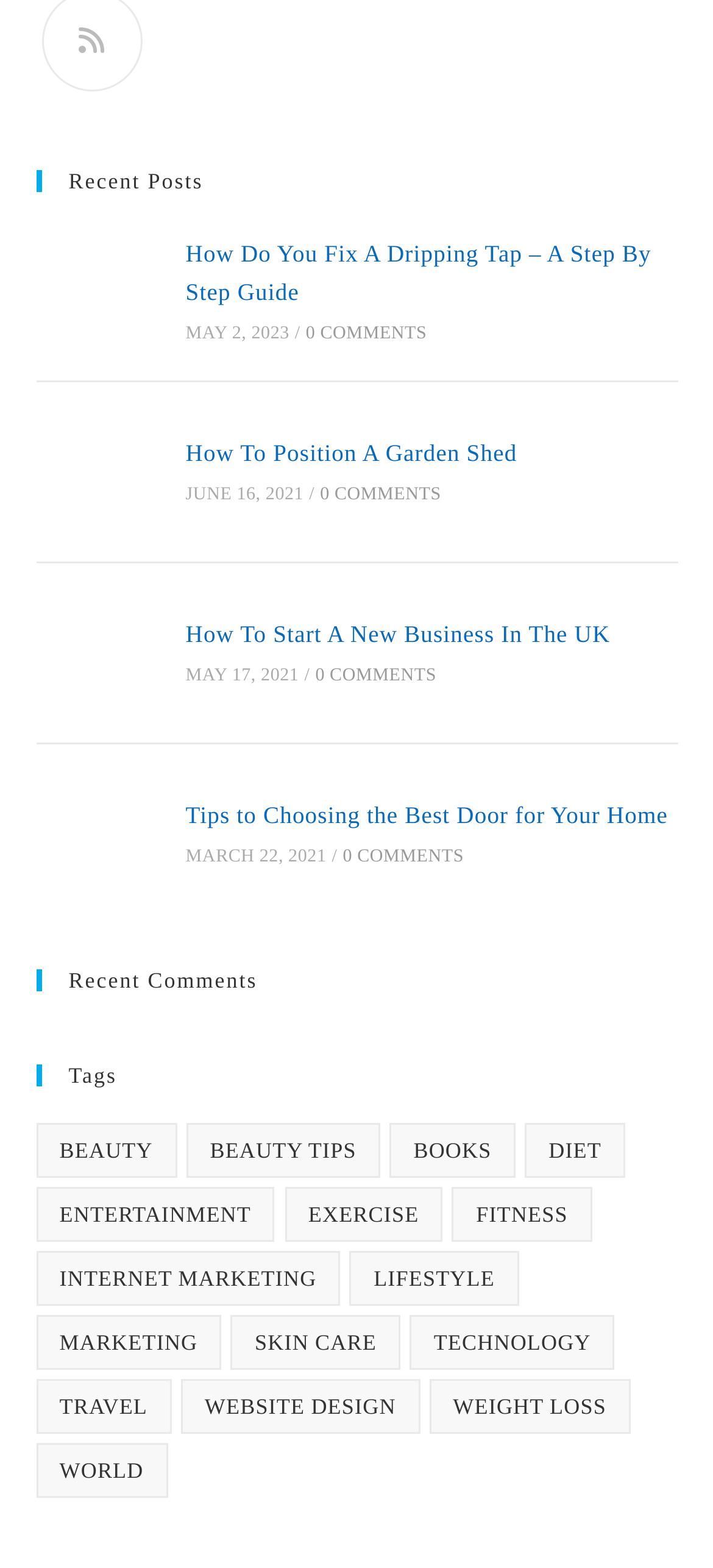Specify the bounding box coordinates of the element's area that should be clicked to execute the given instruction: "Read 'Tips to Choosing the Best Door for Your Home'". The coordinates should be four float numbers between 0 and 1, i.e., [left, top, right, bottom].

[0.05, 0.492, 0.224, 0.571]